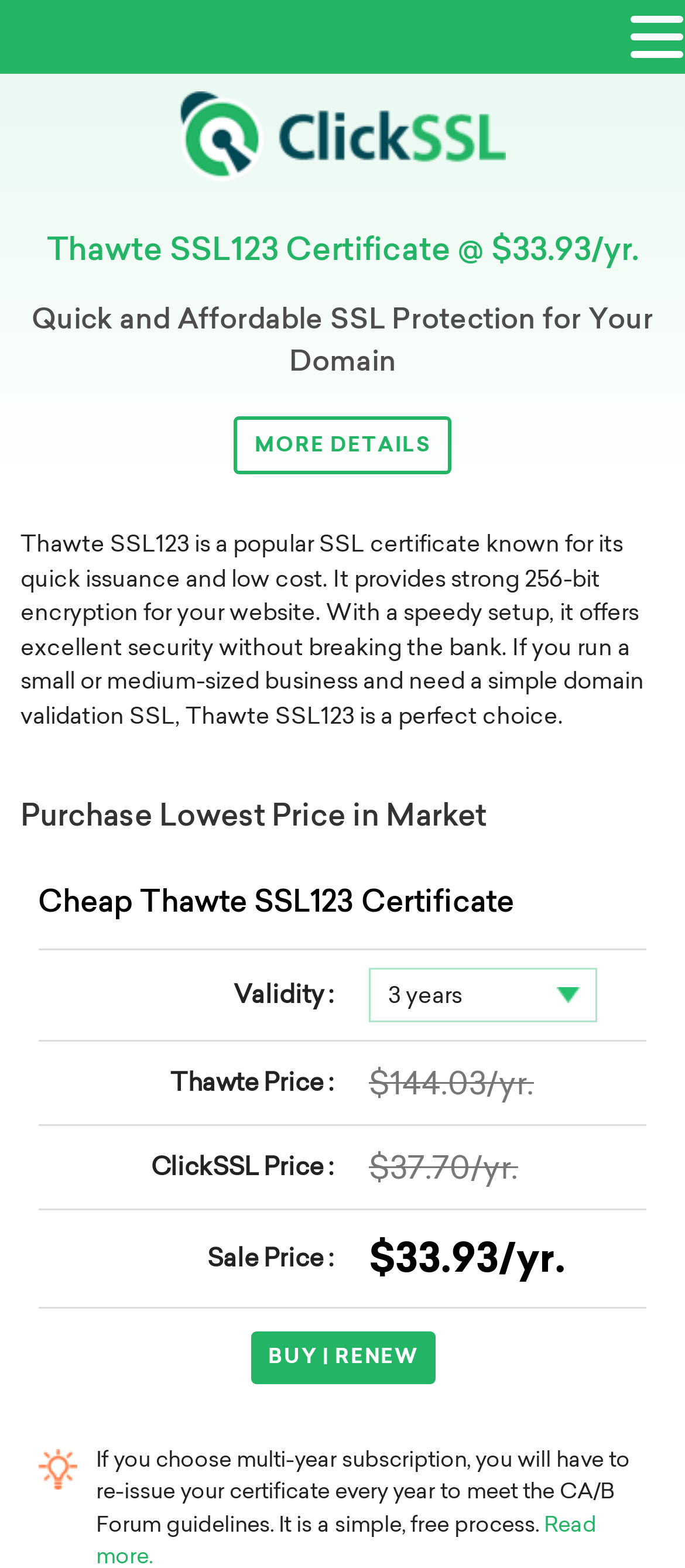Locate the primary headline on the webpage and provide its text.

Thawte SSL123 Certificate @ $33.93/yr.